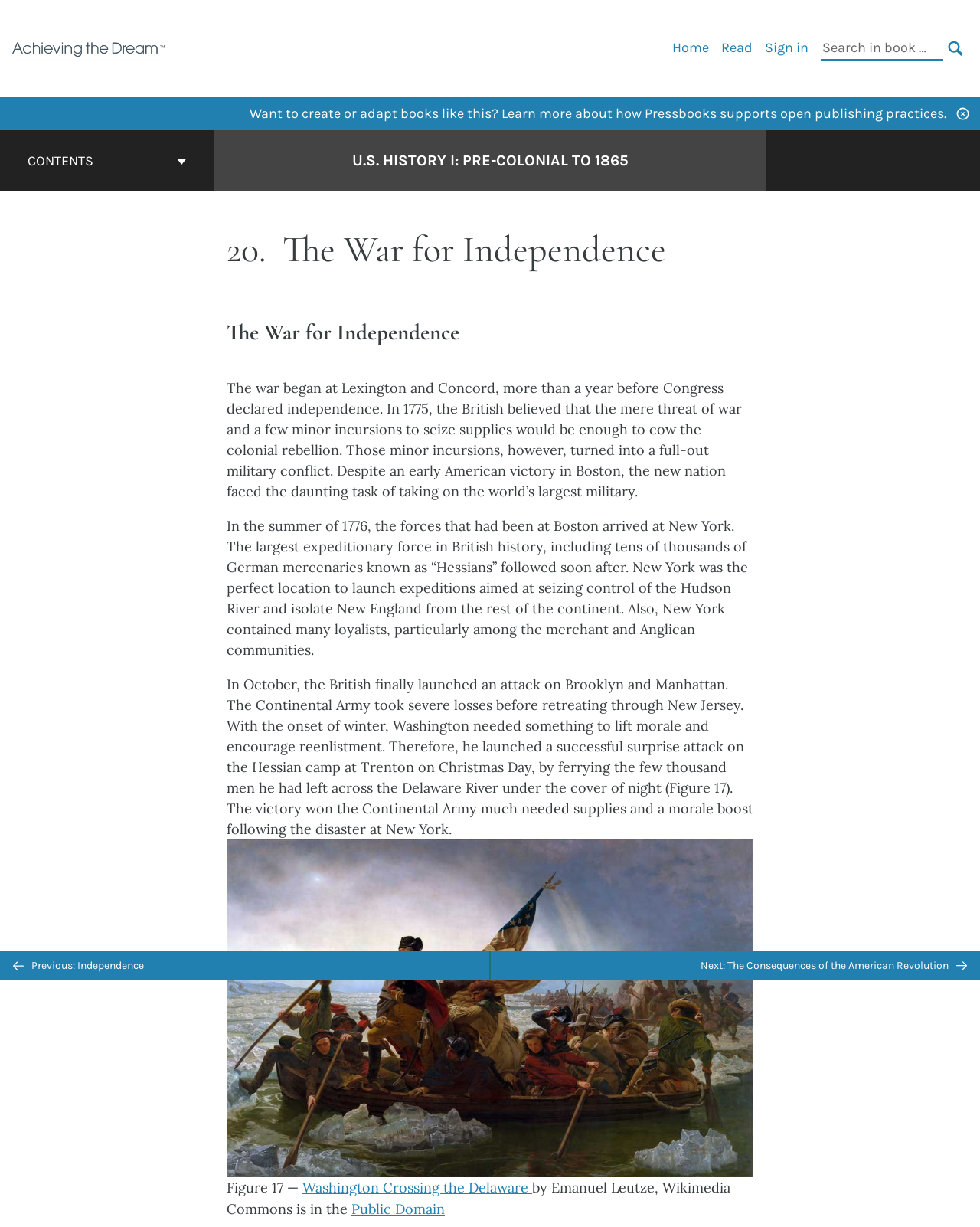What is the name of the river crossed by George Washington?
Examine the webpage screenshot and provide an in-depth answer to the question.

I found the answer by looking at the figure caption 'Figure 17 — Washington Crossing the Delaware' which describes the image of George Washington and soldiers crossing the Delaware River in a boat.